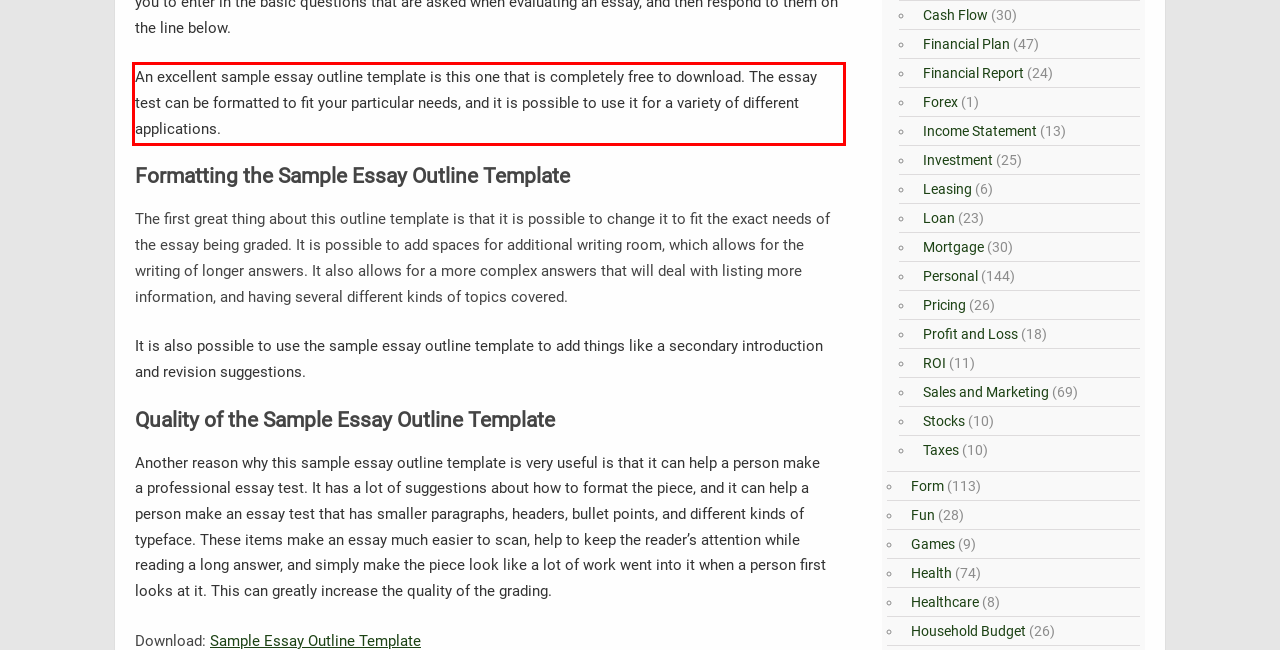There is a UI element on the webpage screenshot marked by a red bounding box. Extract and generate the text content from within this red box.

An excellent sample essay outline template is this one that is completely free to download. The essay test can be formatted to fit your particular needs, and it is possible to use it for a variety of different applications.